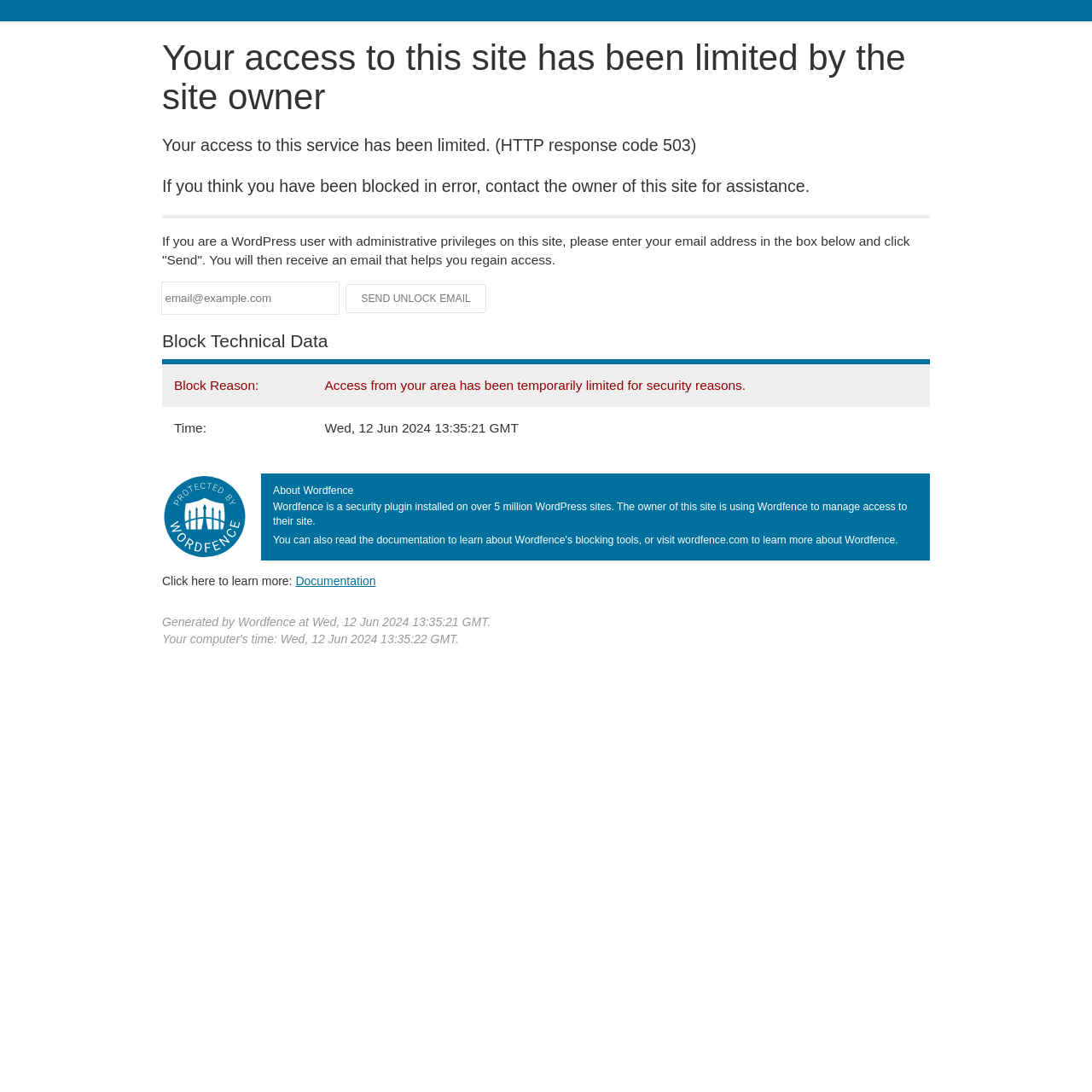Show the bounding box coordinates for the HTML element described as: "Documentation".

[0.271, 0.526, 0.344, 0.538]